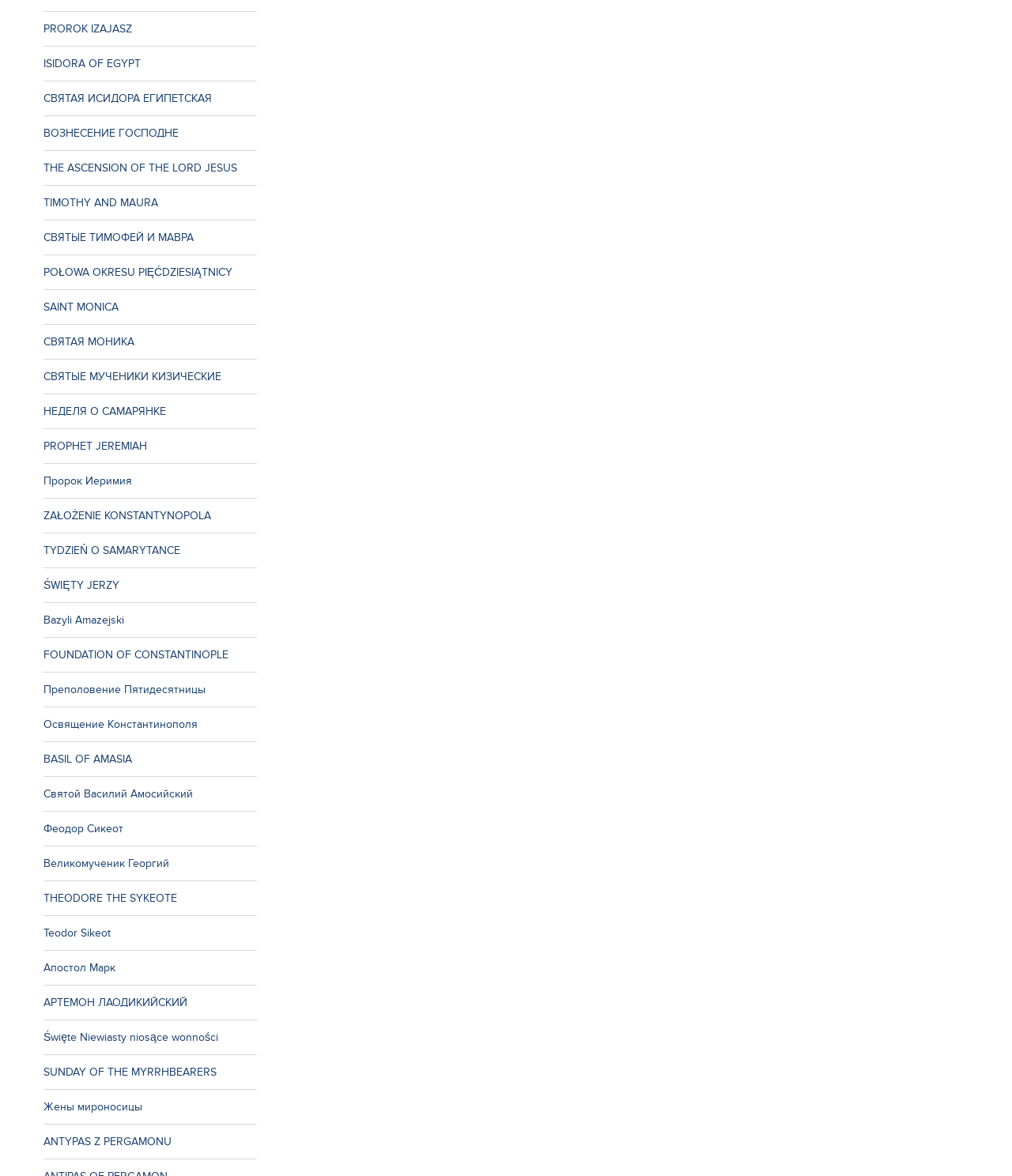Bounding box coordinates are specified in the format (top-left x, top-left y, bottom-right x, bottom-right y). All values are floating point numbers bounded between 0 and 1. Please provide the bounding box coordinate of the region this sentence describes: ZAŁOŻENIE KONSTANTYNOPOLA

[0.043, 0.424, 0.254, 0.454]